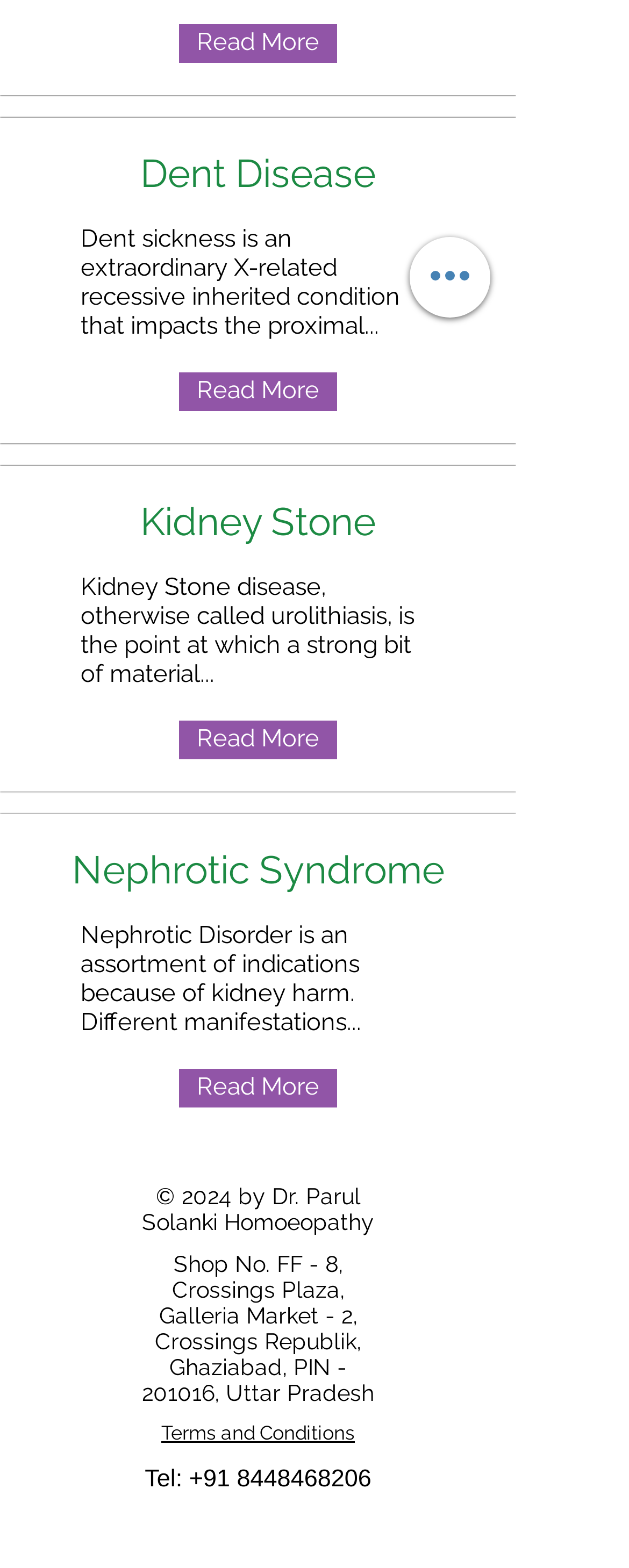Using the description: "+91 8448468206", determine the UI element's bounding box coordinates. Ensure the coordinates are in the format of four float numbers between 0 and 1, i.e., [left, top, right, bottom].

[0.301, 0.934, 0.59, 0.952]